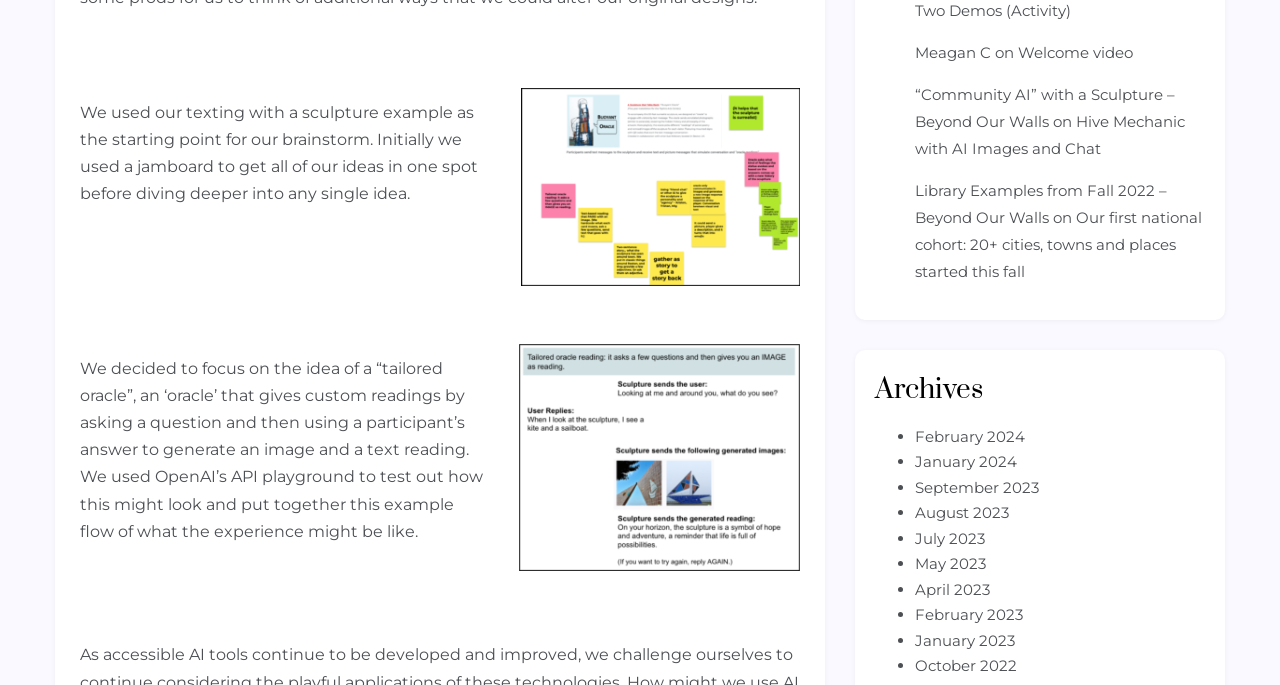What is the concept discussed in the first paragraph?
Using the visual information, reply with a single word or short phrase.

tailored oracle